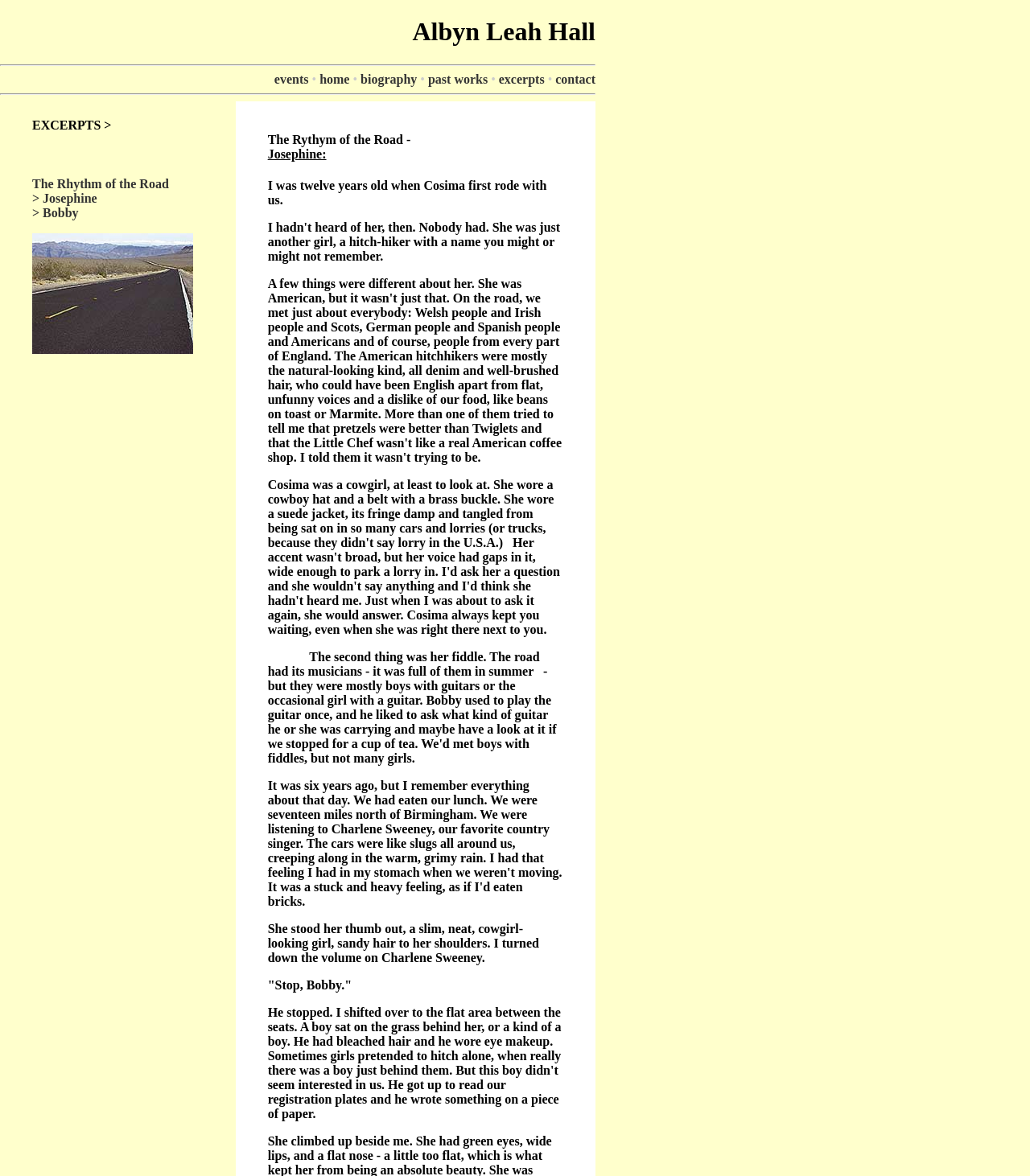Can you give a detailed response to the following question using the information from the image? What is the name of the song being played when Cosima first rode with them?

The name of the song being played can be found in the excerpt, which states 'I turned down the volume on Charlene Sweeney.' This suggests that the song being played was by Charlene Sweeney.